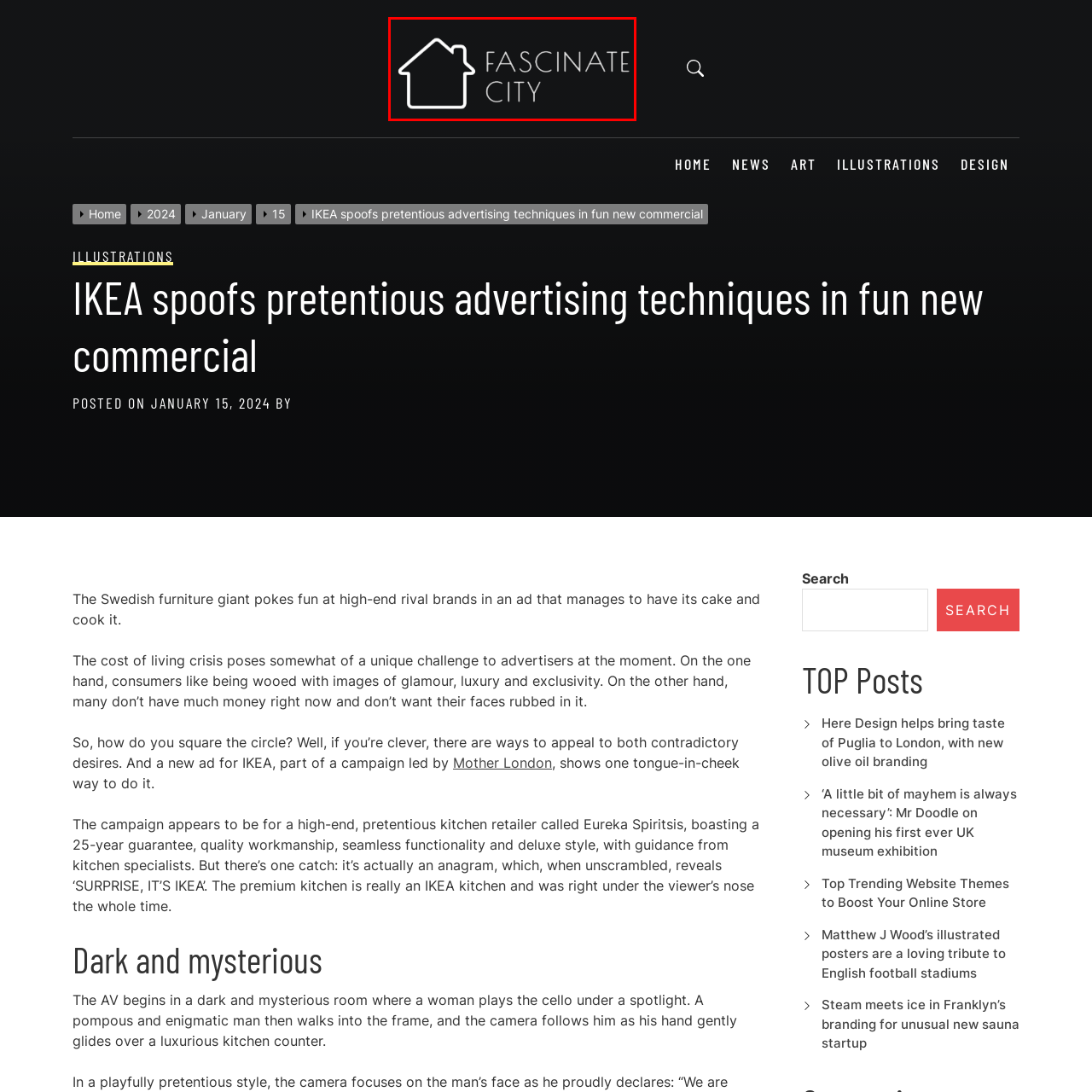What is the background color of the design?
Pay attention to the part of the image enclosed by the red bounding box and respond to the question in detail.

According to the caption, the overall aesthetic is set against a dark background, which emphasizes the clarity and simplicity of the design.